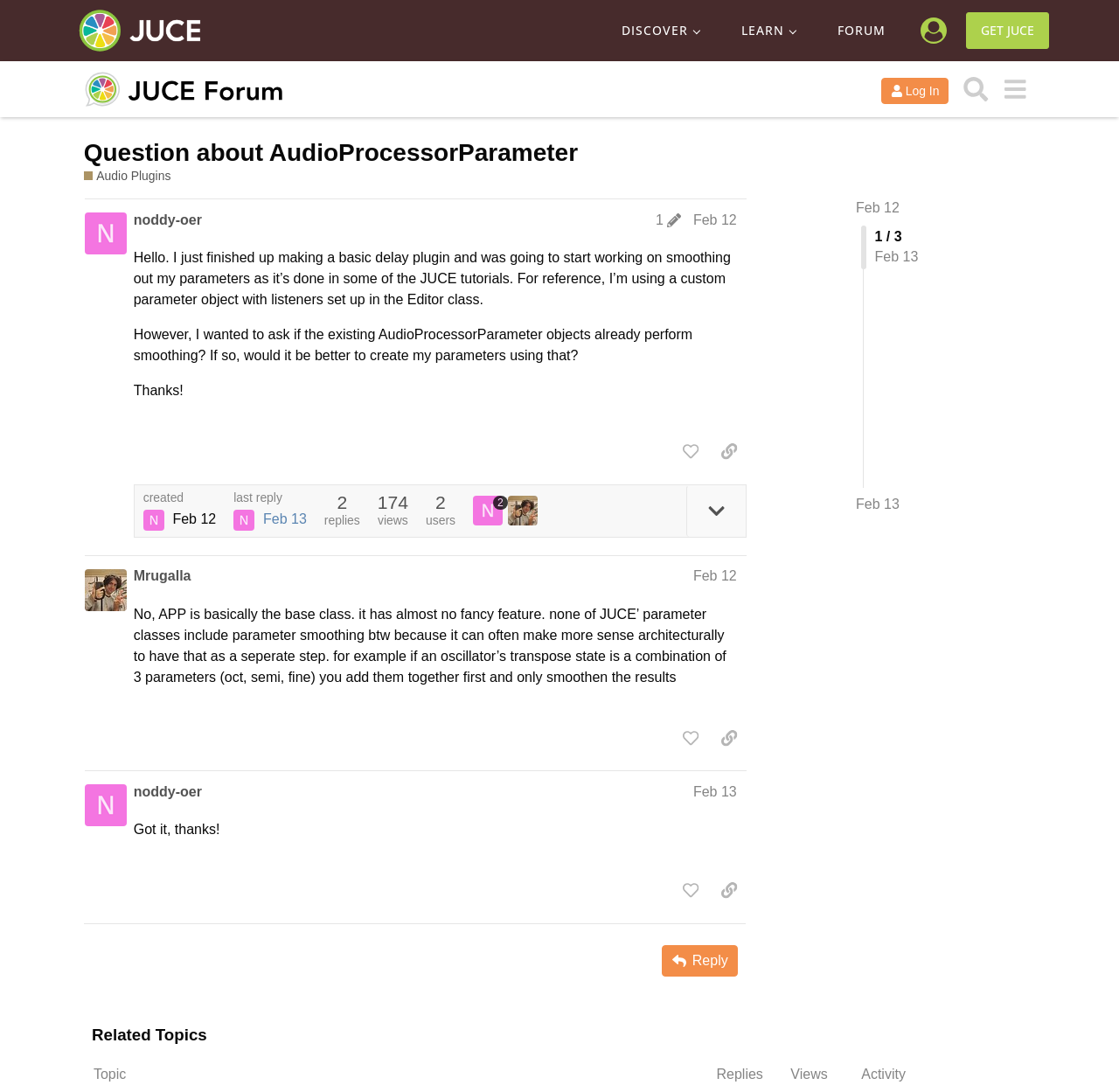Find the bounding box coordinates of the clickable element required to execute the following instruction: "Download the 'Hour of Slack #1631' podcast". Provide the coordinates as four float numbers between 0 and 1, i.e., [left, top, right, bottom].

None